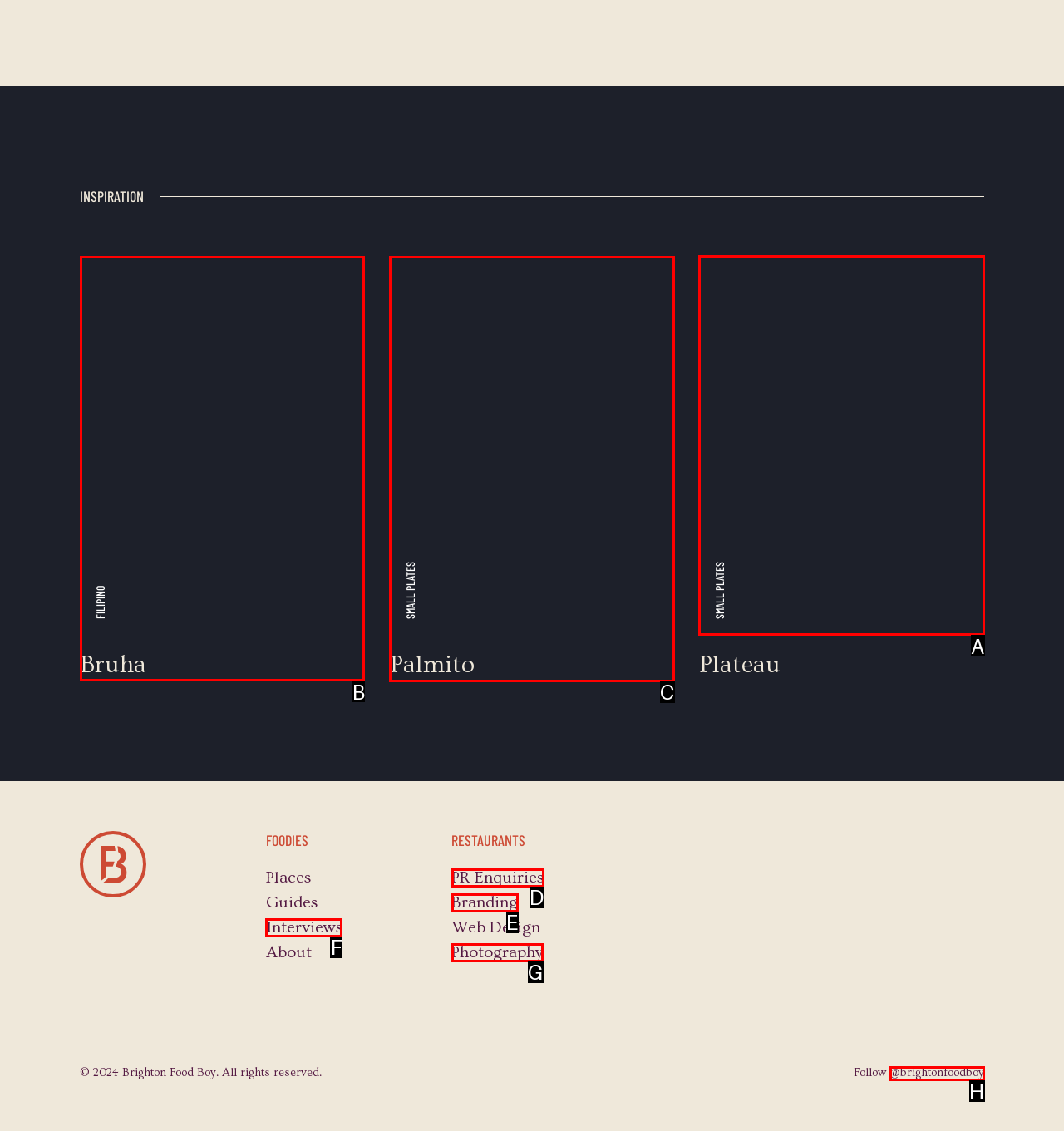Pick the option that should be clicked to perform the following task: View Plateau Brighton image
Answer with the letter of the selected option from the available choices.

A